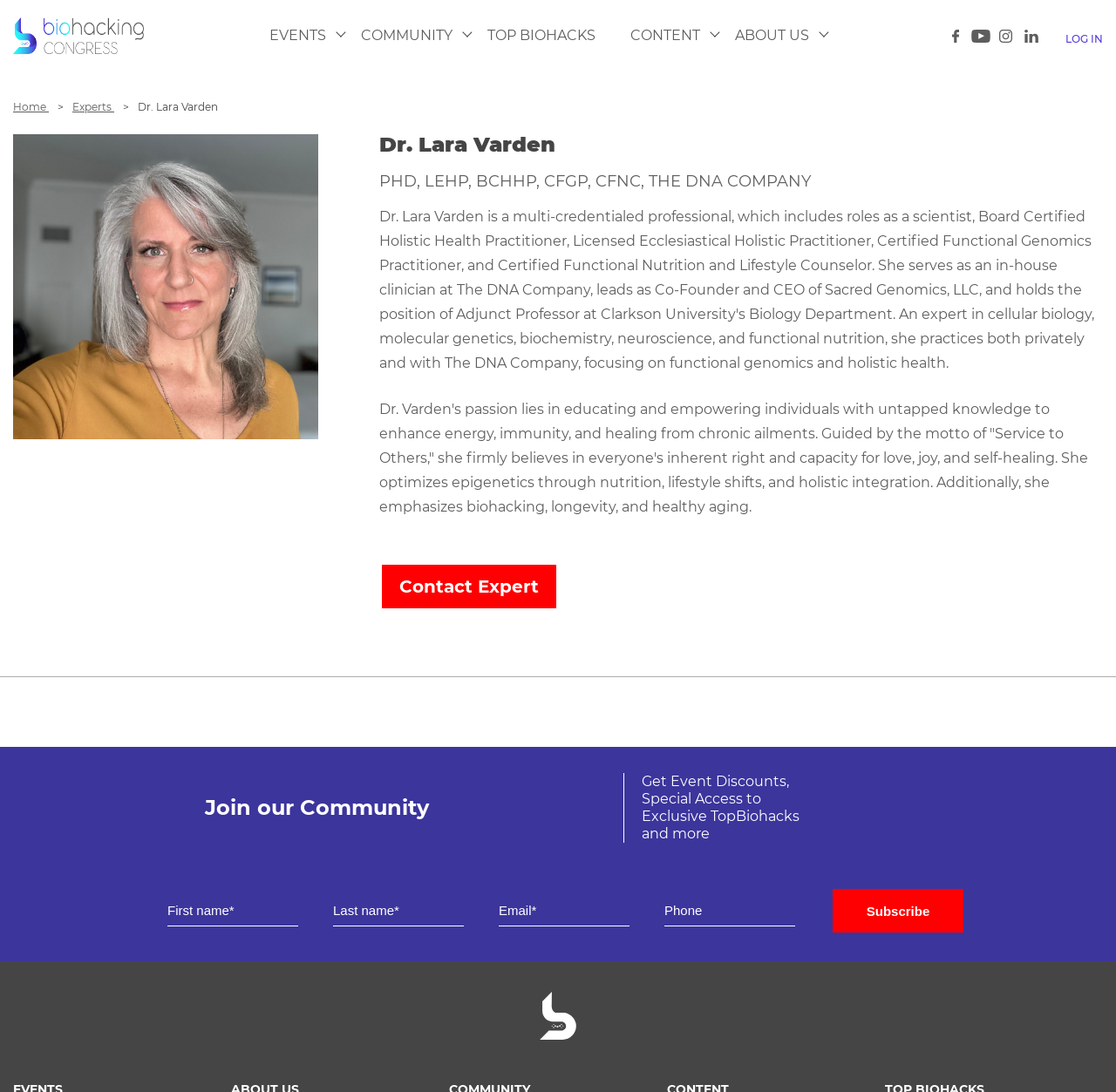Please identify the bounding box coordinates of the area that needs to be clicked to fulfill the following instruction: "Click on the 'CONTACT US' link."

[0.604, 0.09, 0.674, 0.105]